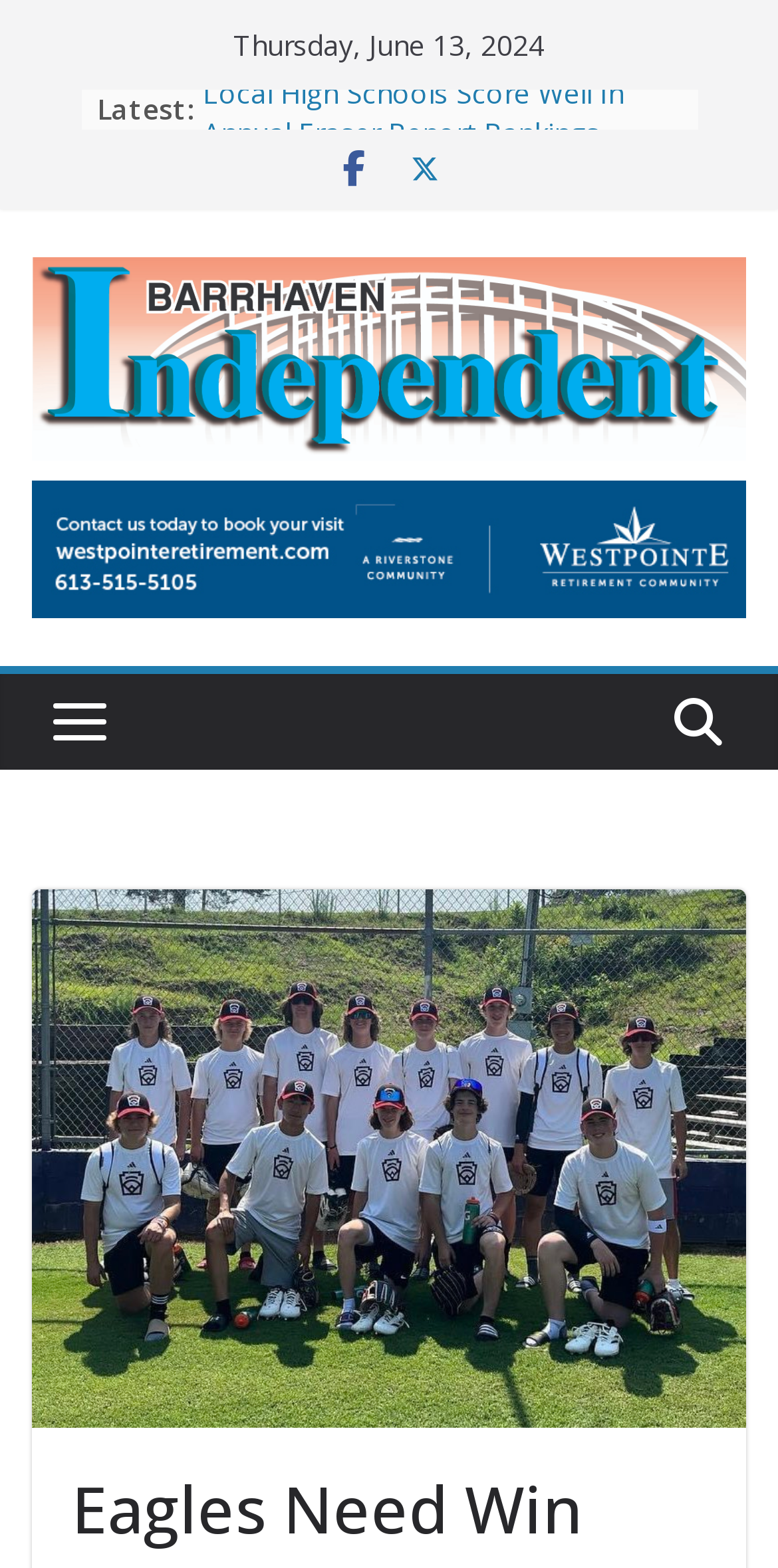Please find the bounding box for the UI component described as follows: "aria-label="Riverstone Westpointe – Banner"".

[0.041, 0.31, 0.959, 0.338]